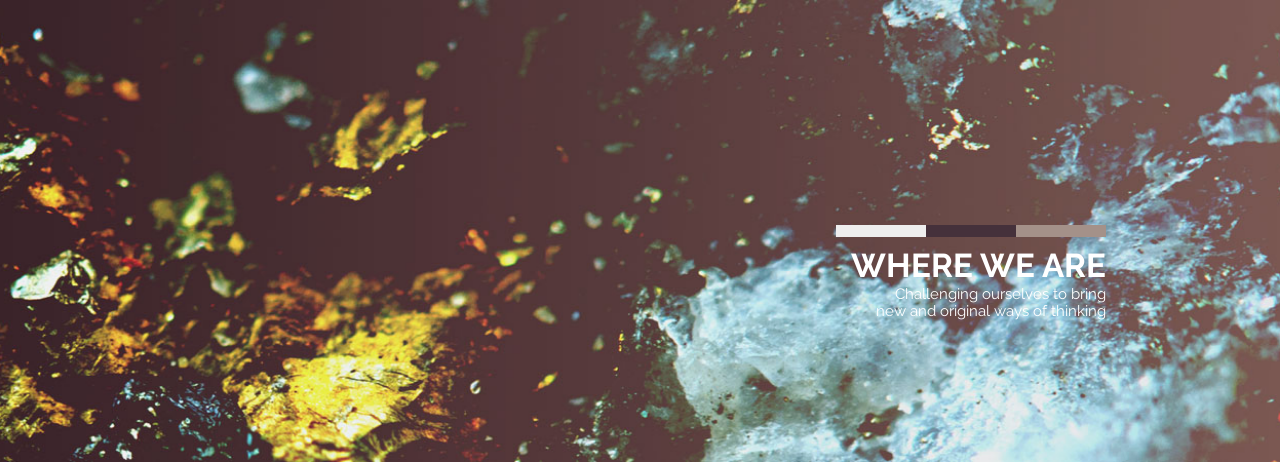Generate a descriptive account of all visible items and actions in the image.

The image presents an abstract composition of minerals and metallic textures, capturing the essence of the earth's richness. The vibrant colors of gold and blue create a striking contrast, symbolizing the valuable resources found within the projects of Tandem Liber in Sierra Leone. Overlaid on the image is the text "WHERE WE ARE," followed by the phrase "Challenging ourselves to bring new and original ways of thinking," highlighting the innovative approach of the organization in harnessing these natural assets. This visual encapsulates the blend of nature and opportunity, resonating with the themes of exploration and sustainability in their operations.